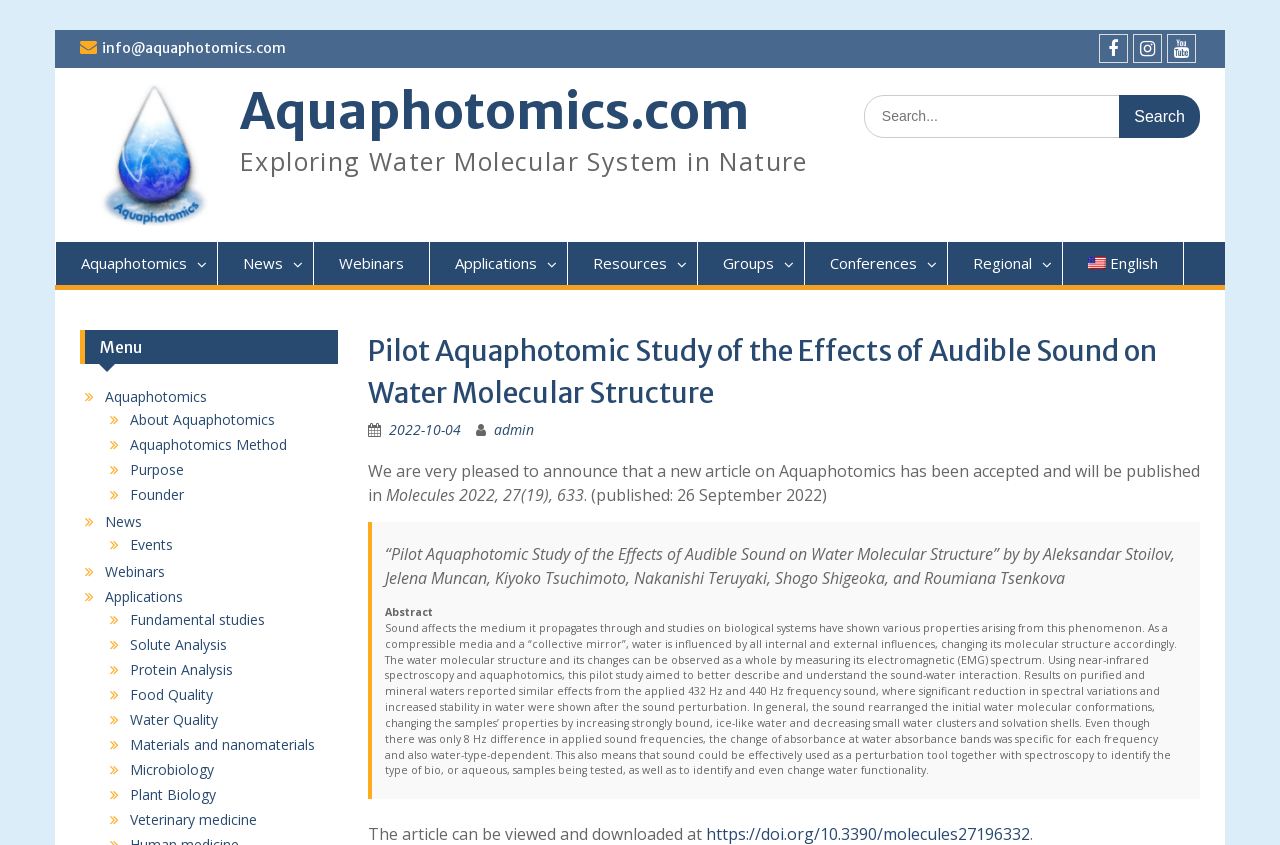Can you look at the image and give a comprehensive answer to the question:
What is the frequency of the sound used in the study?

The frequency of the sound used in the study can be found in the abstract of the article, which mentions that the study used 432 Hz and 440 Hz frequency sound.